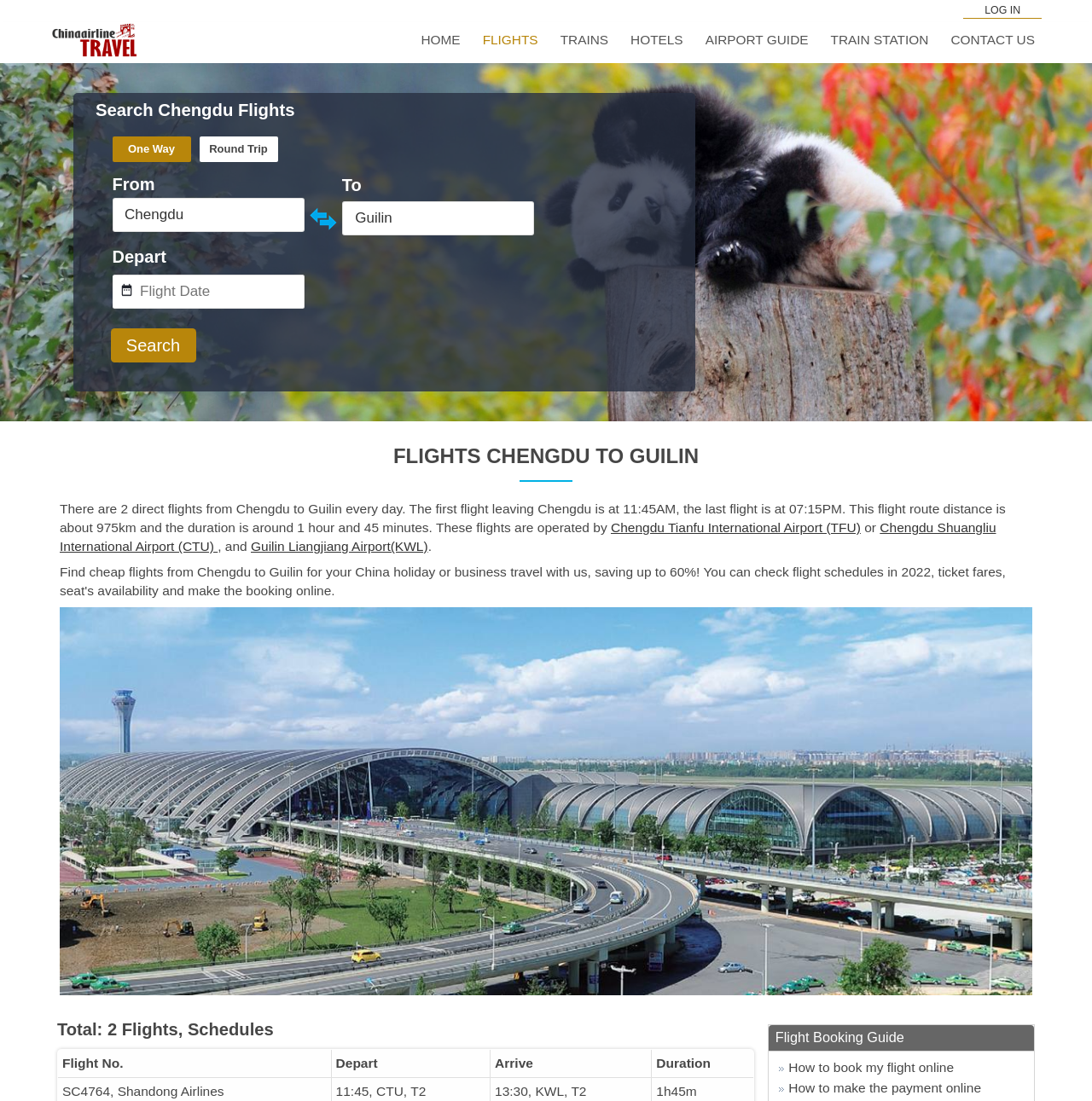Please find and report the bounding box coordinates of the element to click in order to perform the following action: "Learn how to book a flight online". The coordinates should be expressed as four float numbers between 0 and 1, in the format [left, top, right, bottom].

[0.71, 0.963, 0.874, 0.976]